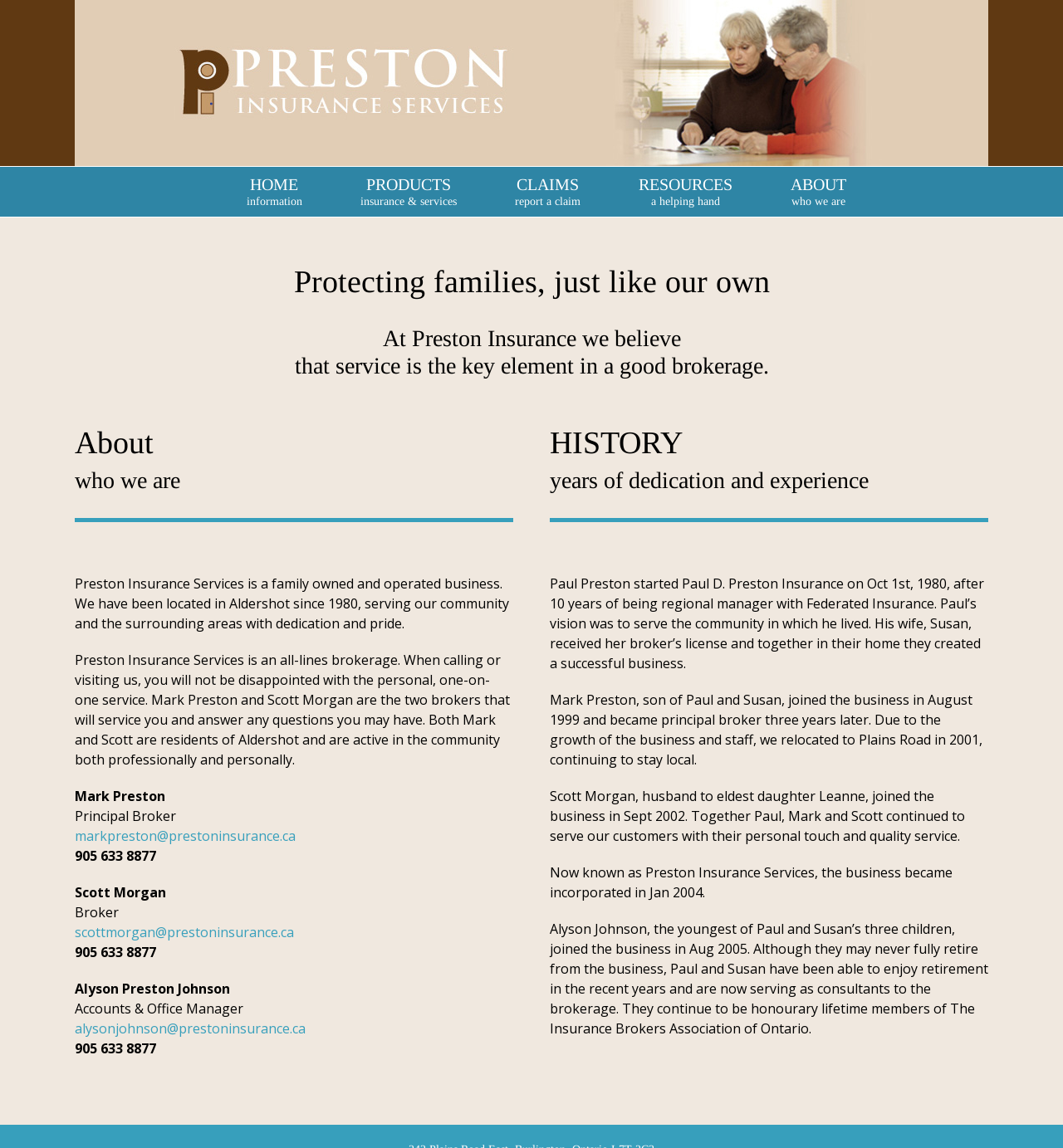Please give the bounding box coordinates of the area that should be clicked to fulfill the following instruction: "Learn about the company's history". The coordinates should be in the format of four float numbers from 0 to 1, i.e., [left, top, right, bottom].

[0.517, 0.37, 0.93, 0.403]